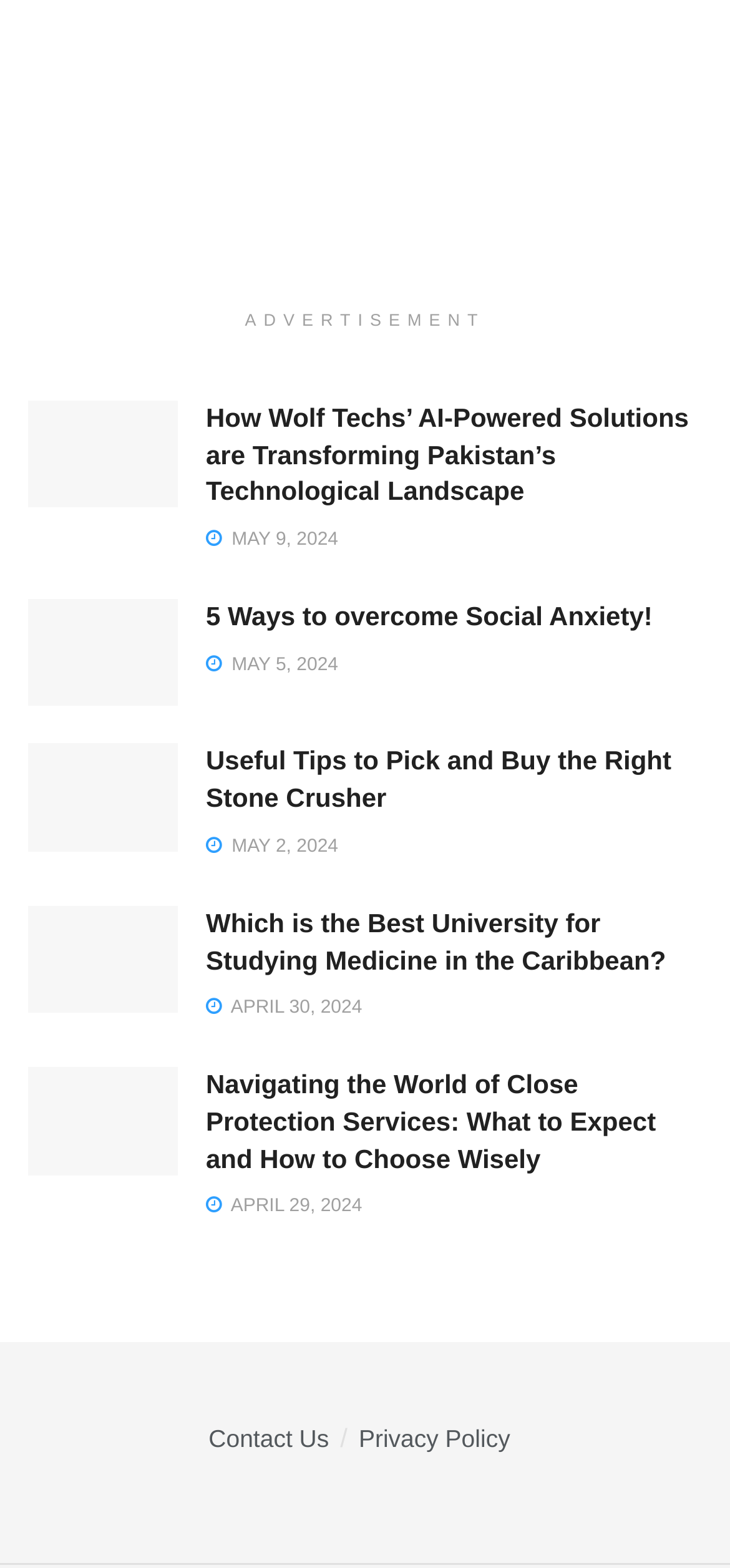Please identify the bounding box coordinates of the region to click in order to complete the task: "Click on the 'Wolf Techs AI-Powered' link". The coordinates must be four float numbers between 0 and 1, specified as [left, top, right, bottom].

[0.038, 0.255, 0.244, 0.324]